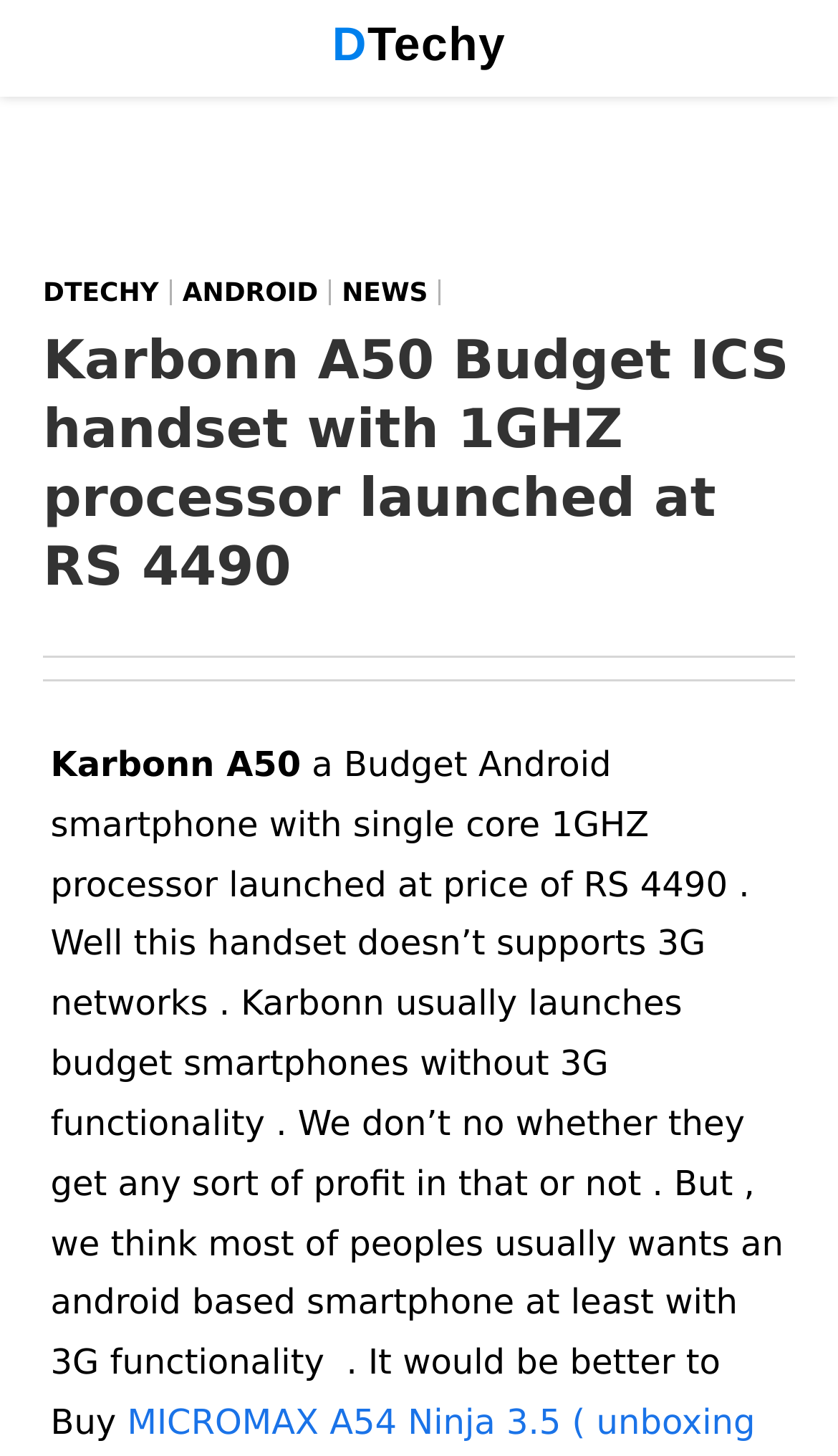Using the information in the image, give a comprehensive answer to the question: 
Does Karbonn A50 support 3G network?

According to the webpage, it is mentioned that the Karbonn A50 handset does not support 3G networks, which is a common feature that most people expect in an Android-based smartphone.